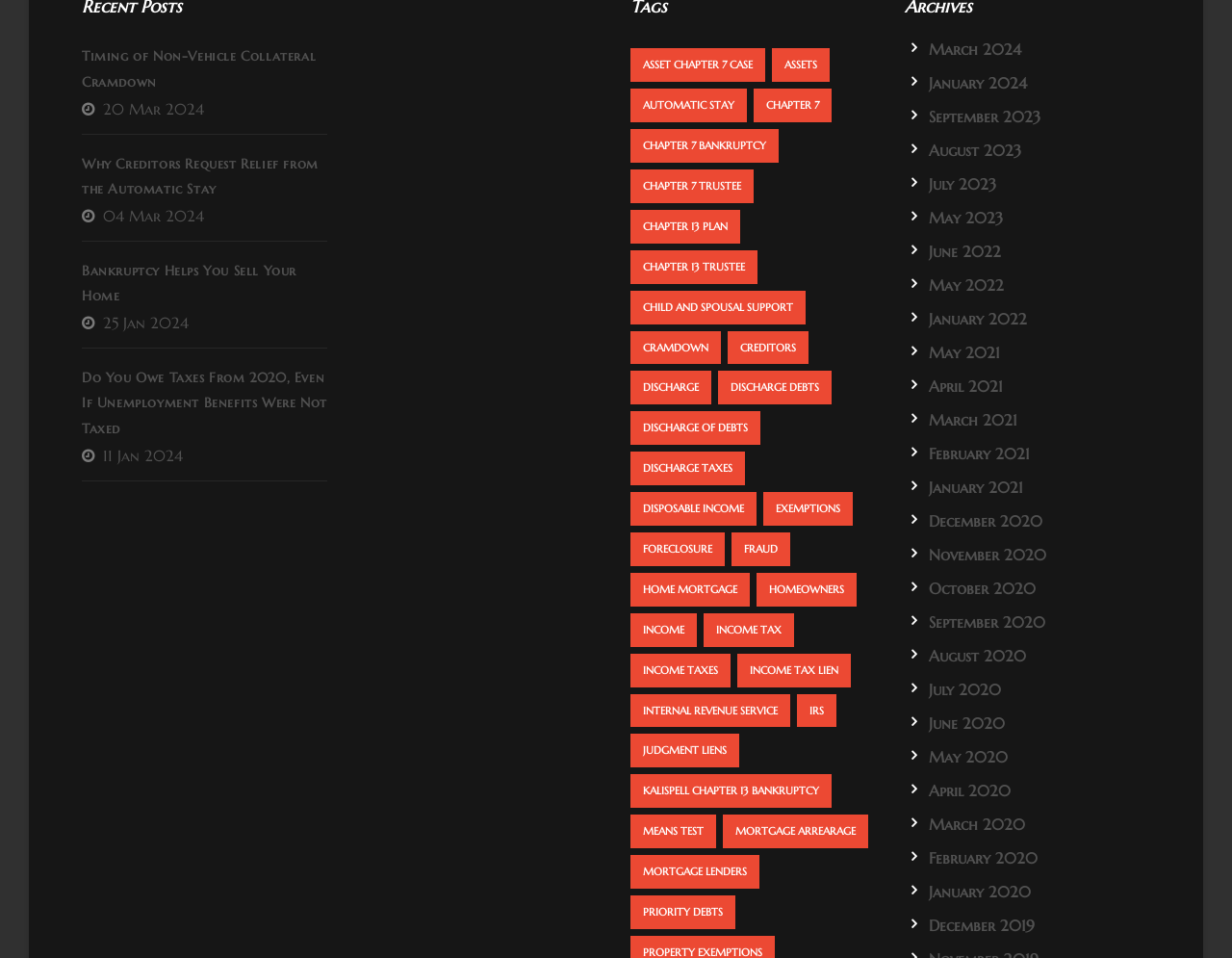Please identify the bounding box coordinates of the clickable region that I should interact with to perform the following instruction: "Check 'March 2024'". The coordinates should be expressed as four float numbers between 0 and 1, i.e., [left, top, right, bottom].

[0.754, 0.042, 0.829, 0.062]